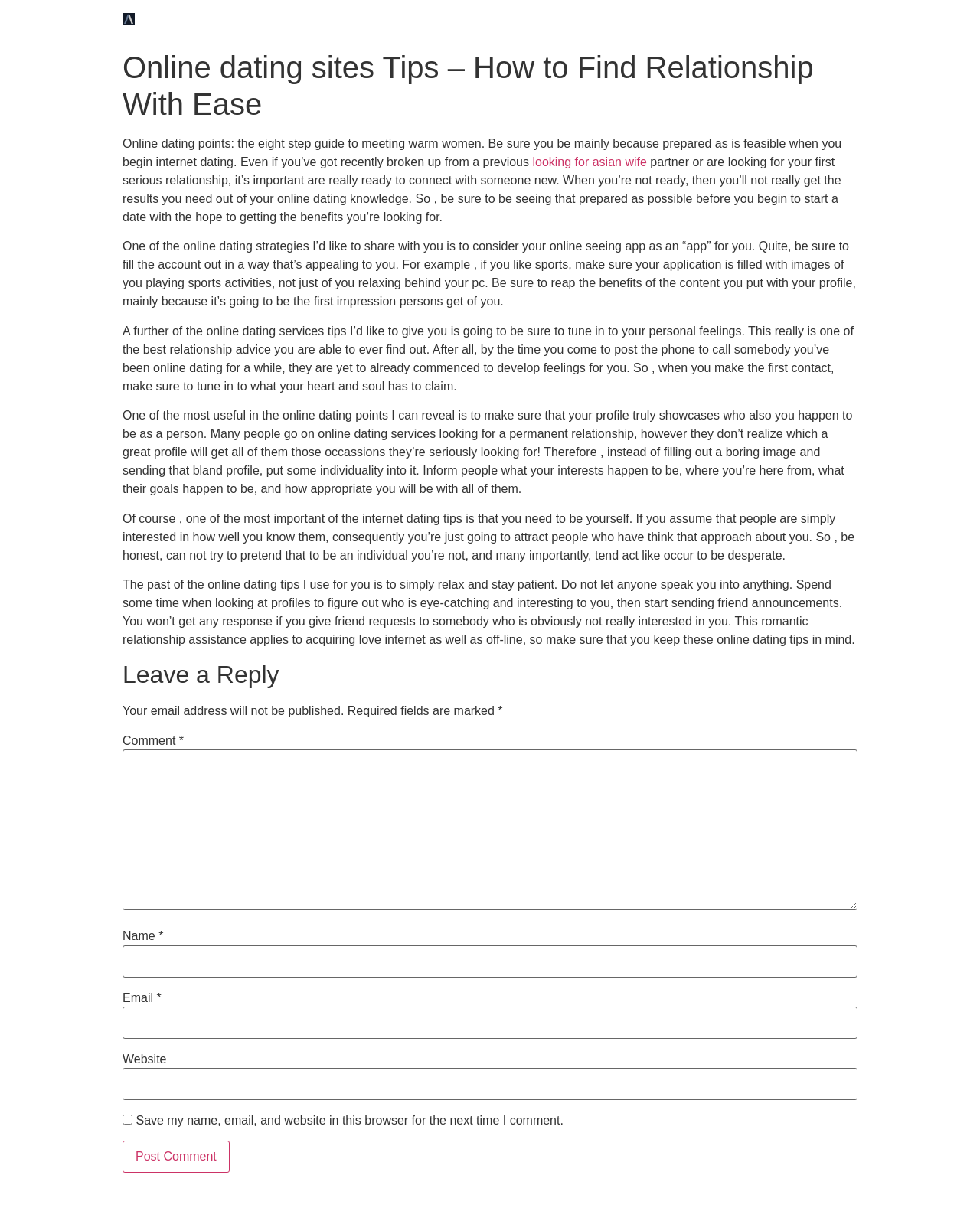Provide the text content of the webpage's main heading.

Online dating sites Tips – How to Find Relationship With Ease